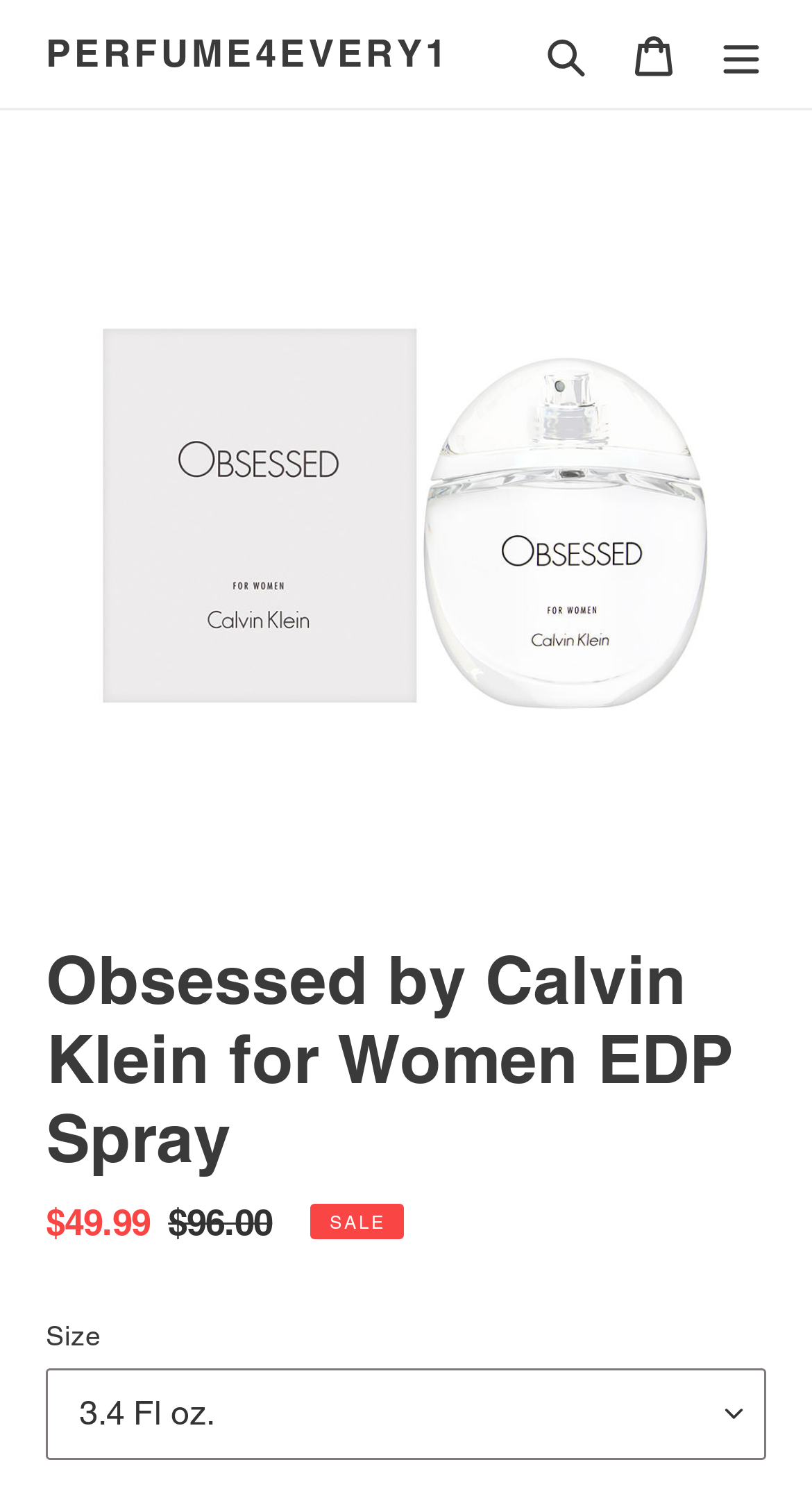What can be selected from the dropdown menu below the 'Size' label?
Provide a one-word or short-phrase answer based on the image.

Size